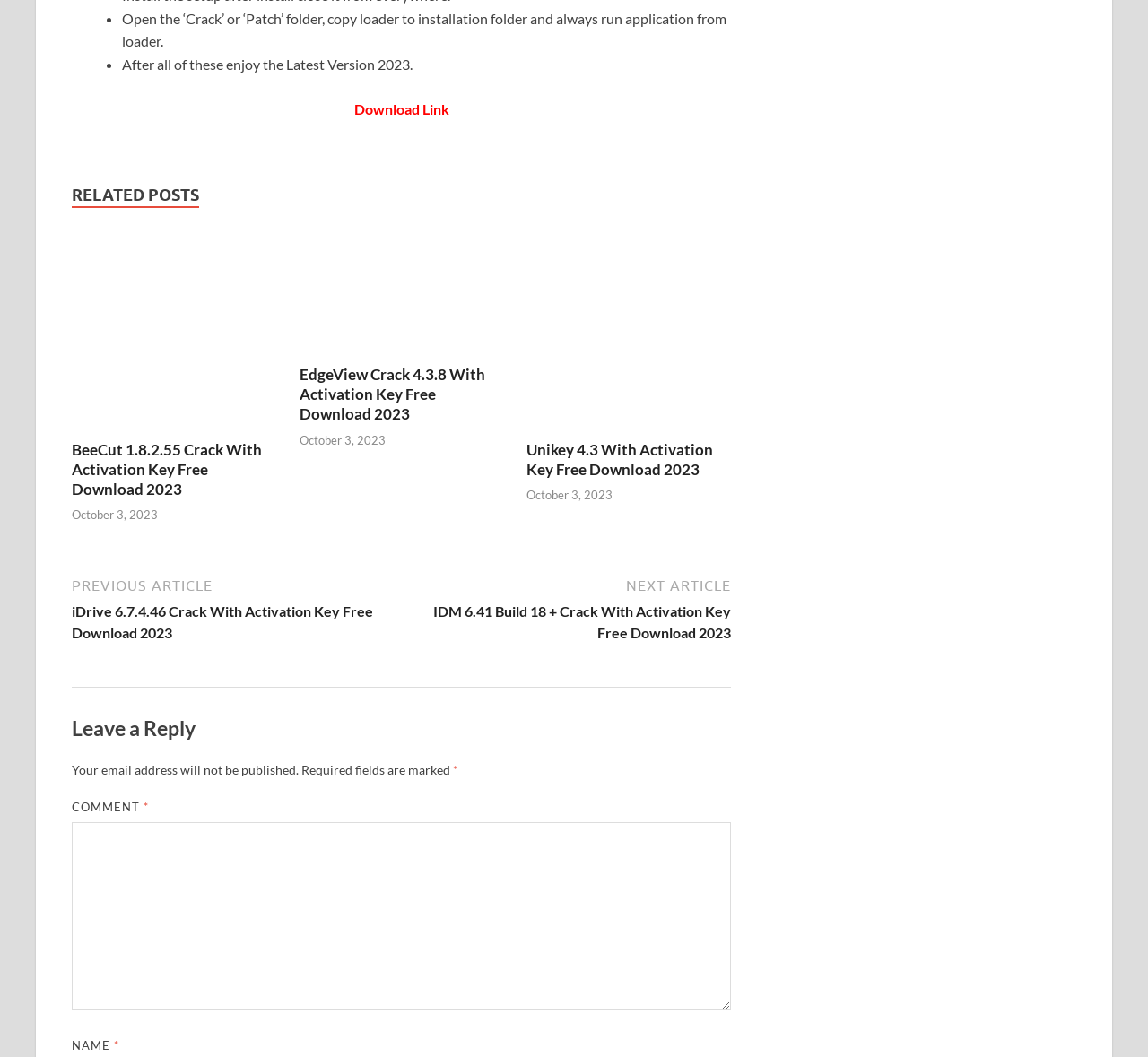What is the purpose of the webpage?
Please answer the question as detailed as possible.

I analyzed the content of the webpage and found that it provides instructions on how to download and install cracks and patches, and also lists several related posts with similar content.